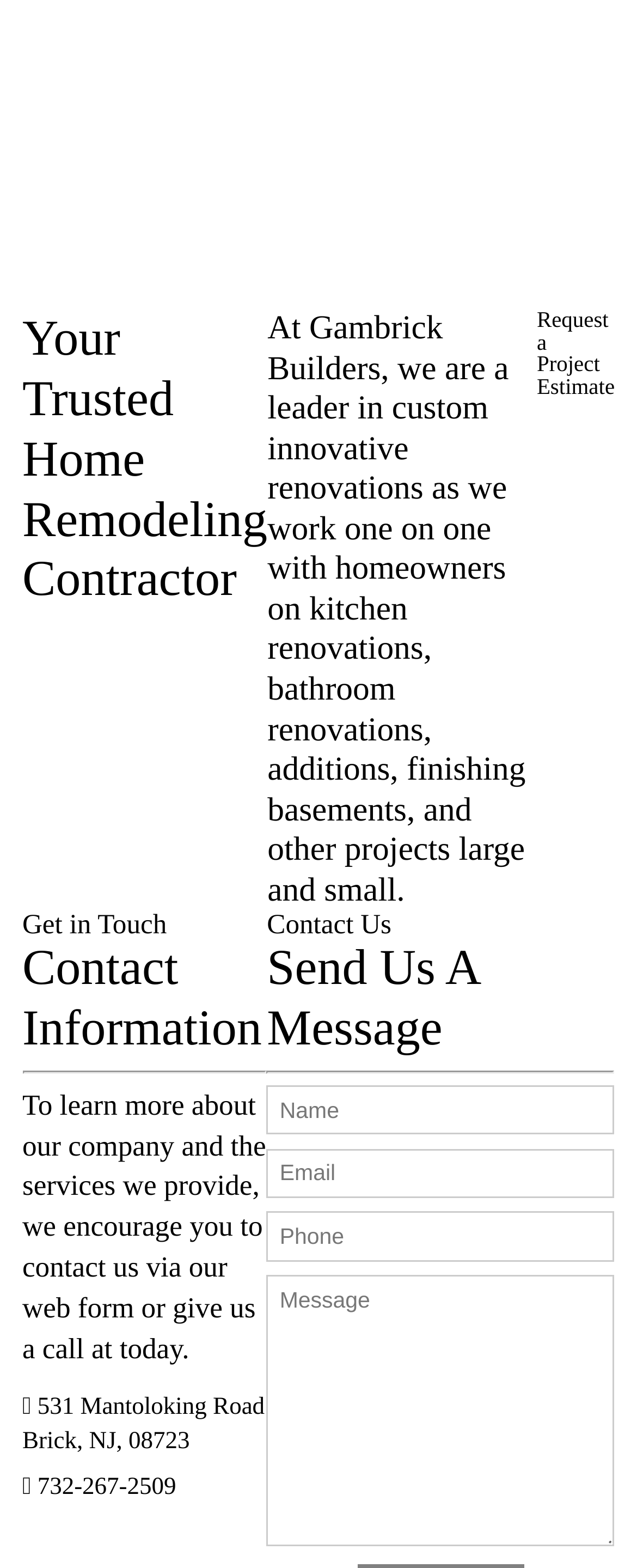Provide the bounding box coordinates for the UI element that is described by this text: "name="your-email" placeholder="Email"". The coordinates should be in the form of four float numbers between 0 and 1: [left, top, right, bottom].

[0.419, 0.732, 0.965, 0.764]